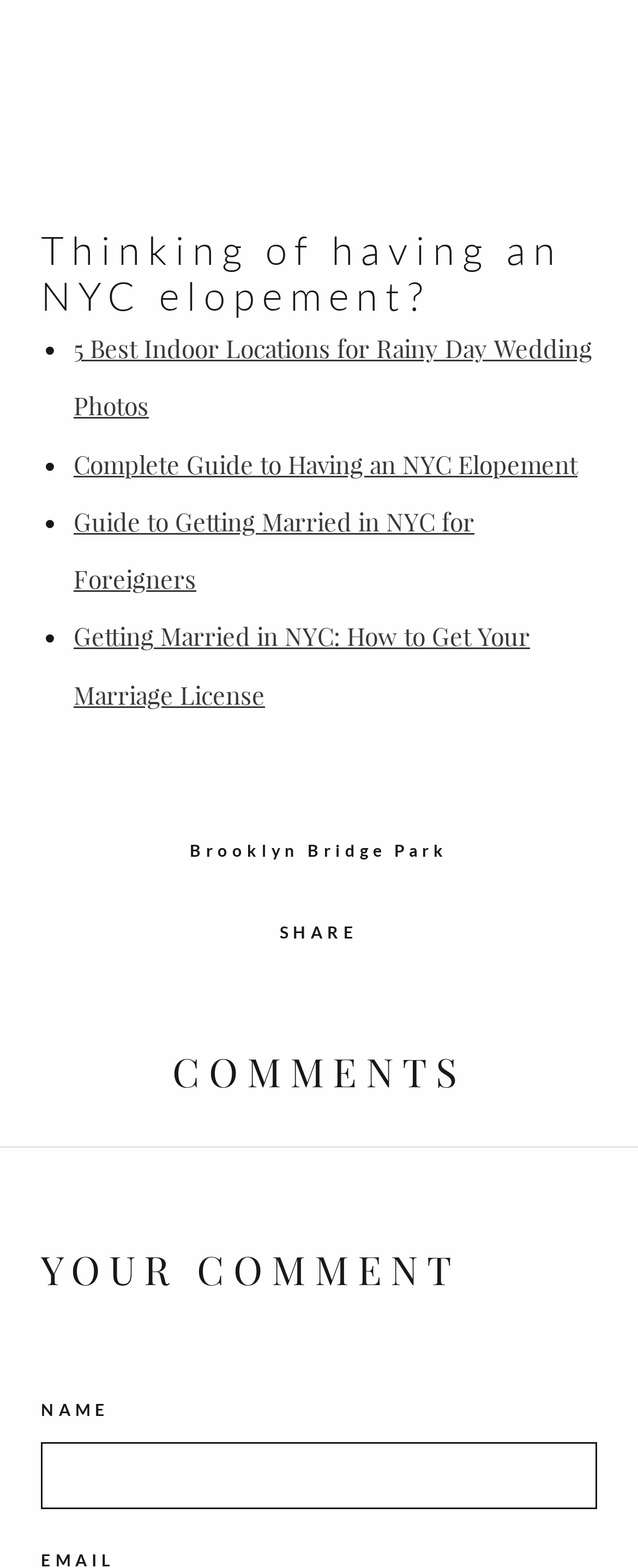What is the location mentioned in the link?
Respond to the question with a well-detailed and thorough answer.

The link 'Brooklyn Bridge Park' suggests that it is a location, possibly a popular spot for weddings or elopements in NYC.